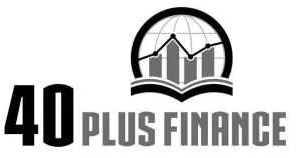Present a detailed portrayal of the image.

The image features the logo of "40 Plus Finance," prominently displaying the brand's name in a bold, modern font. The design includes an emblematic globe, underscored by graphical elements representing financial growth, such as upward-trending charts. This logo symbolizes a focus on financial education and investment strategies tailored specifically for individuals over 40, positioning the brand as a resource for enhancing financial literacy and portfolio management.